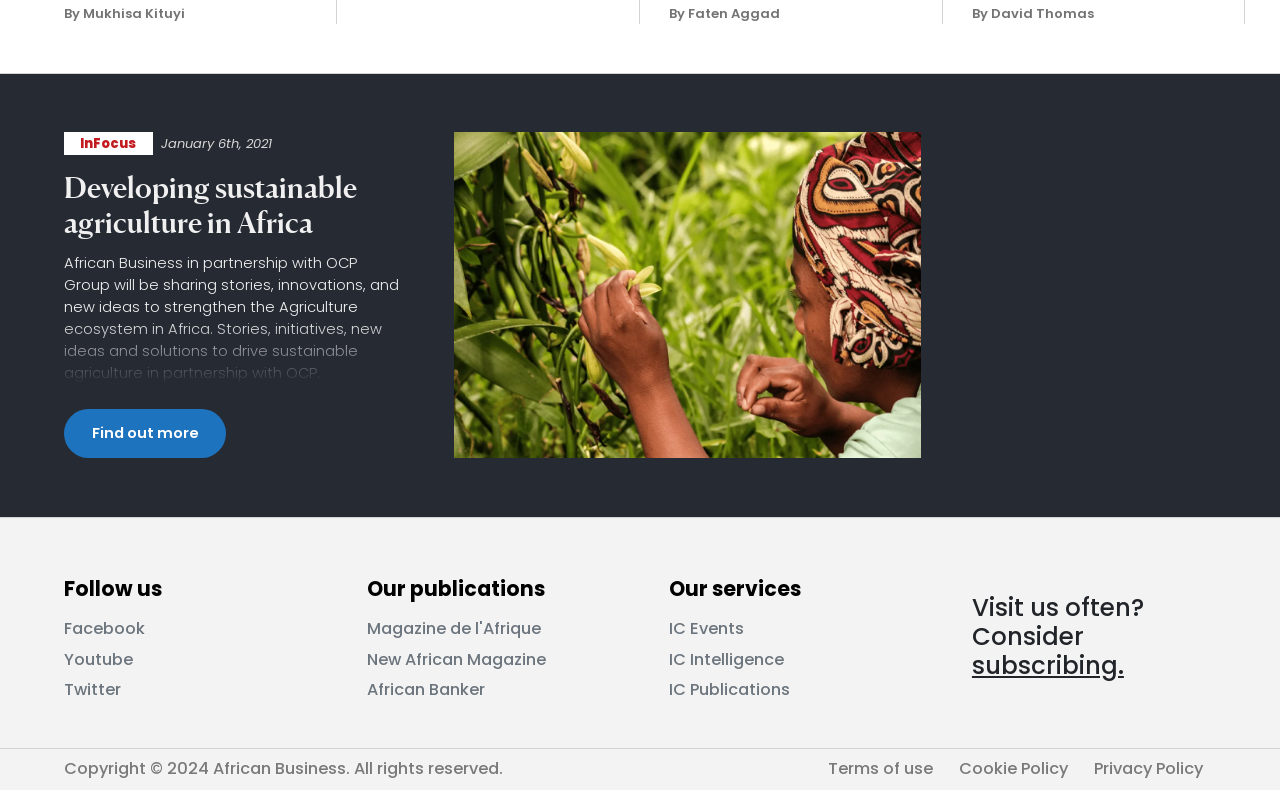What is the copyright year?
Examine the image closely and answer the question with as much detail as possible.

The webpage has a footer section that displays the copyright information, which includes the year 2024. This suggests that the webpage's content is copyrighted until 2024.